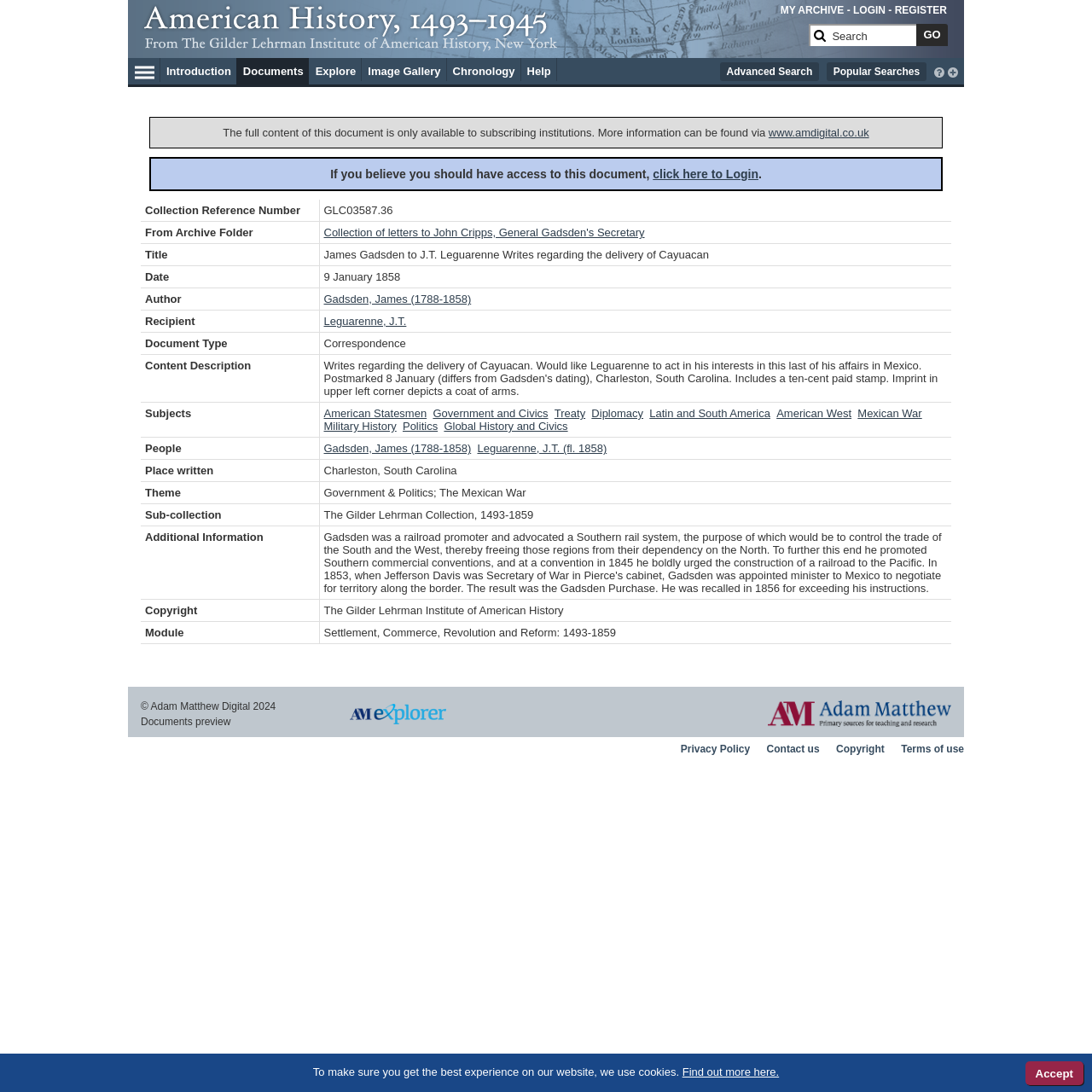Locate the coordinates of the bounding box for the clickable region that fulfills this instruction: "View collection logo".

[0.129, 0.025, 0.738, 0.053]